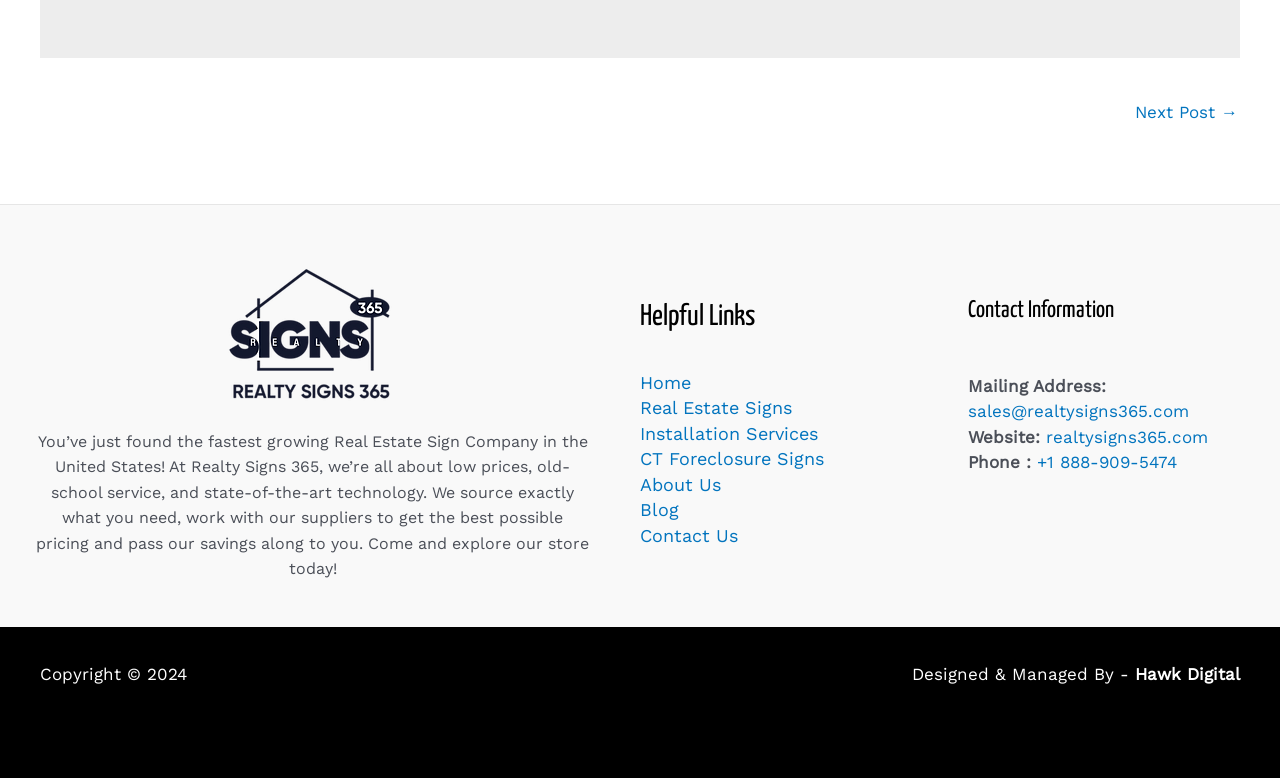Give a concise answer using only one word or phrase for this question:
What is the contact email?

sales@realtysigns365.com